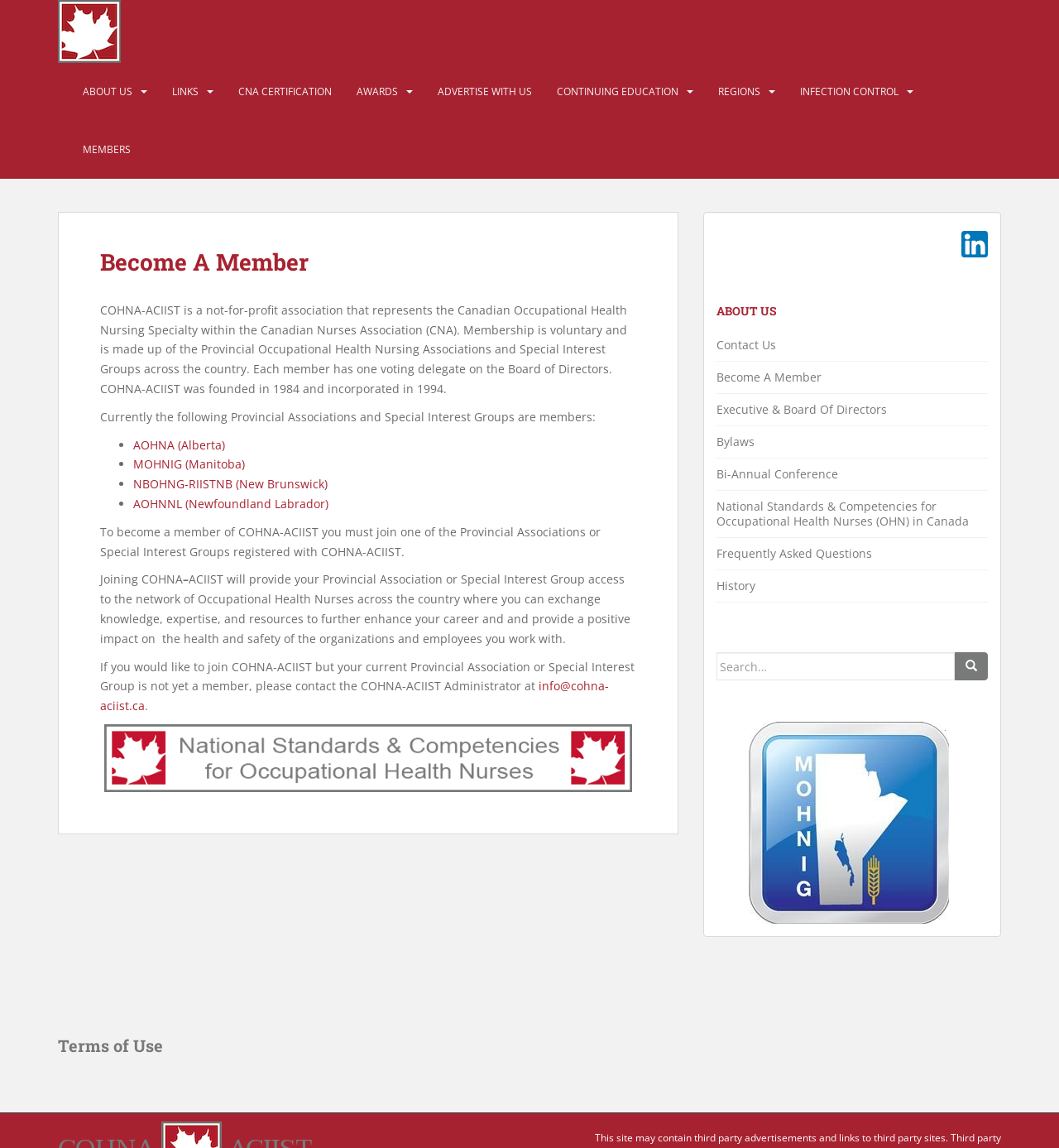What is COHNA-ACIIST?
Using the visual information, reply with a single word or short phrase.

Not-for-profit association